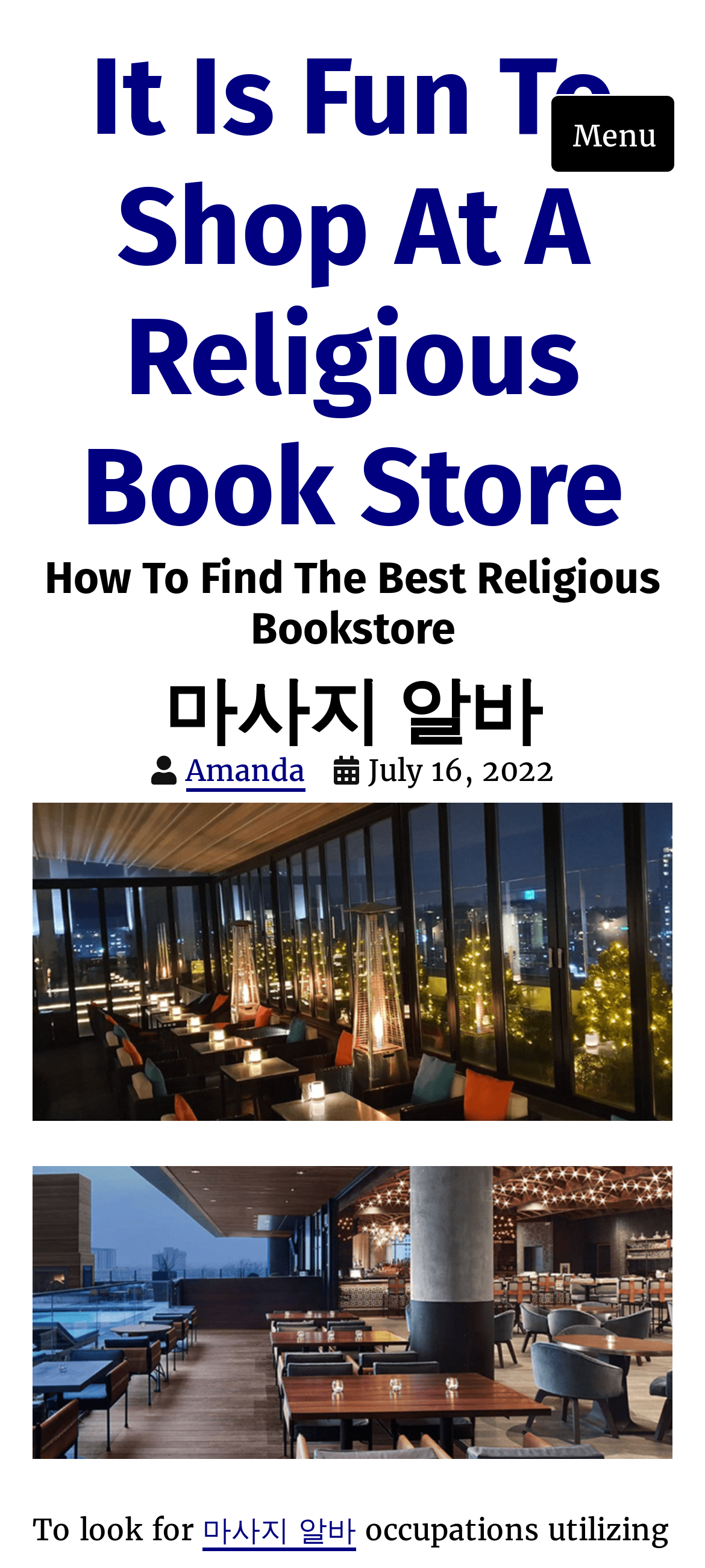What is the purpose of the button on the top right?
We need a detailed and meticulous answer to the question.

The button on the top right has the text 'Menu' and is not expanded, indicating that it is used to display a menu or navigation options when clicked.